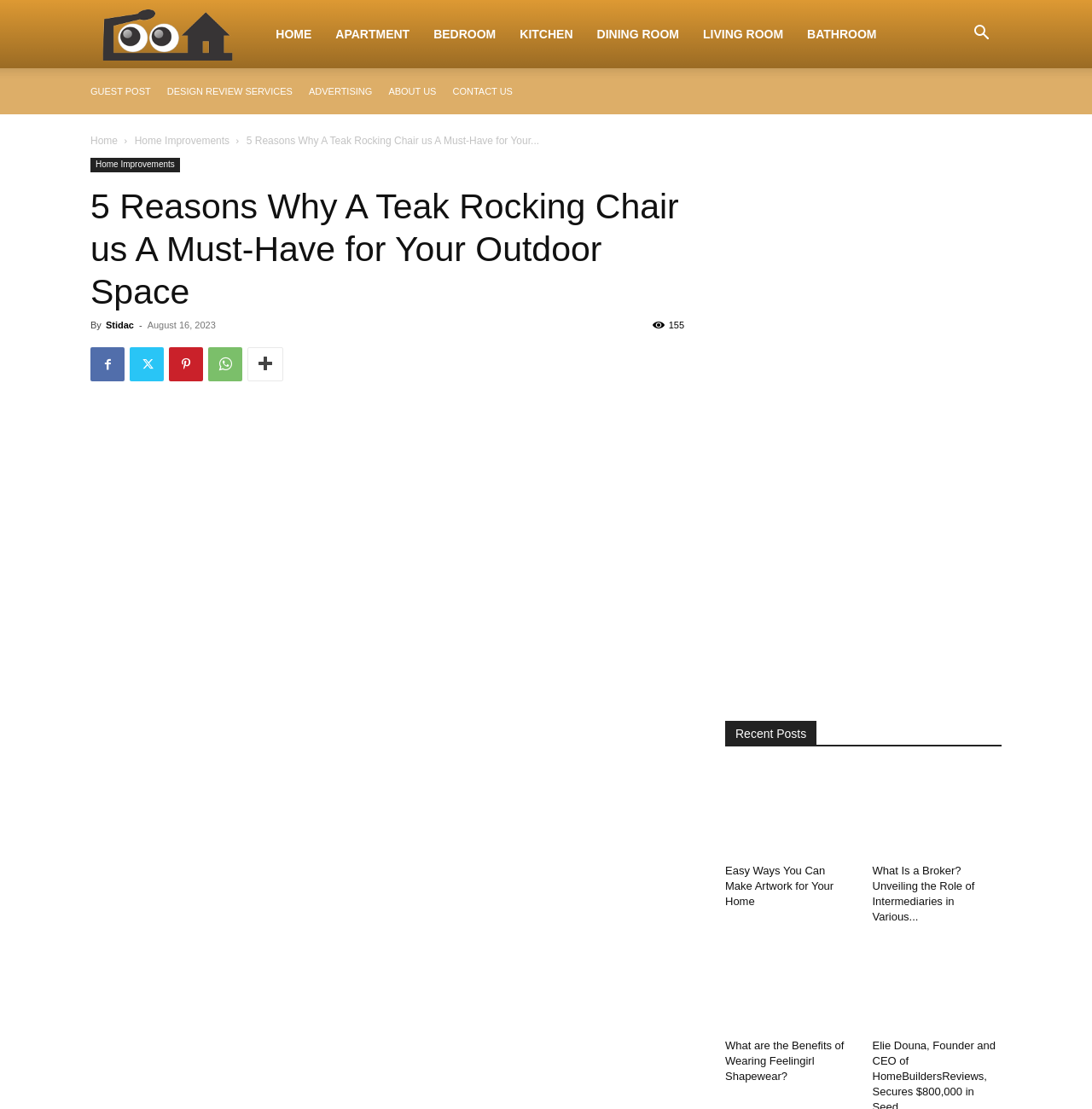Find the bounding box coordinates for the area that should be clicked to accomplish the instruction: "Share on Facebook".

None